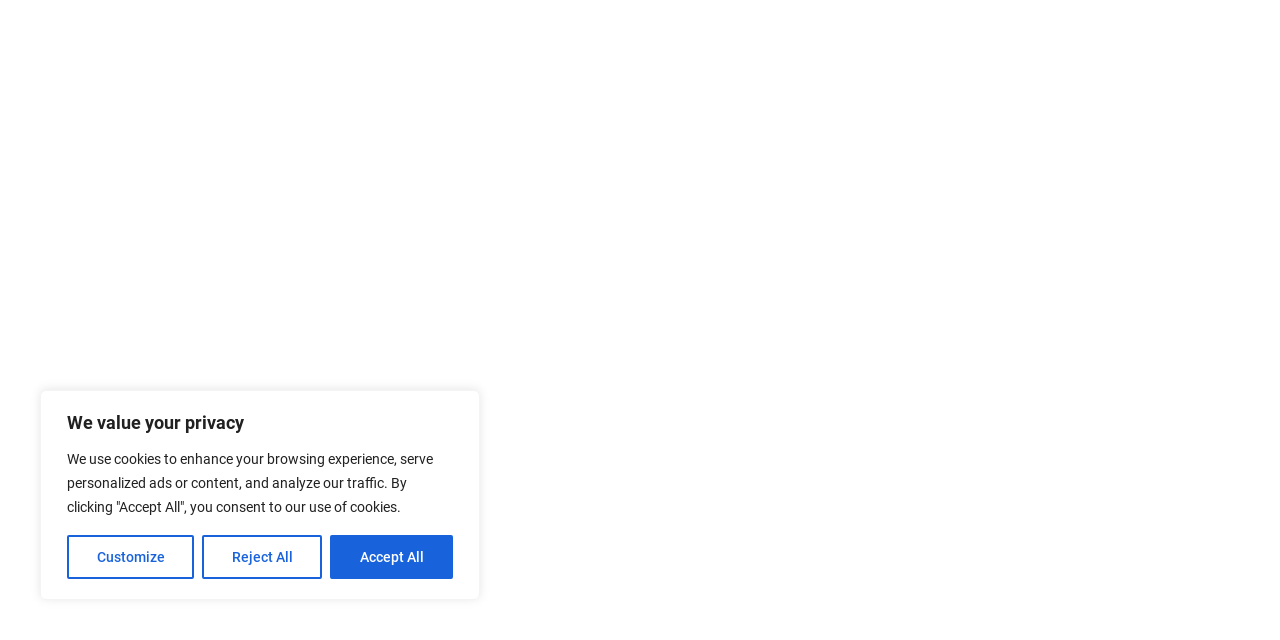Bounding box coordinates should be in the format (top-left x, top-left y, bottom-right x, bottom-right y) and all values should be floating point numbers between 0 and 1. Determine the bounding box coordinate for the UI element described as: Reject All

[0.158, 0.836, 0.252, 0.905]